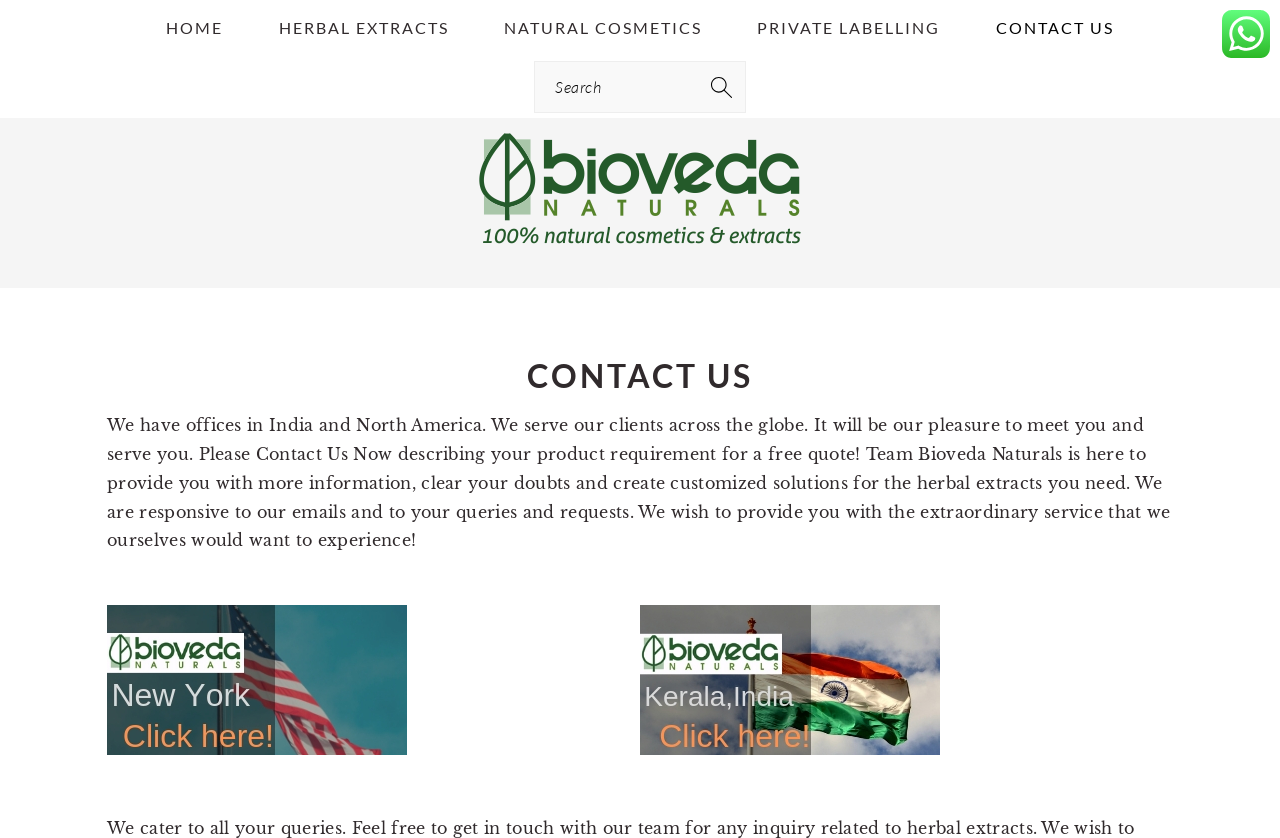Identify and provide the bounding box for the element described by: "parent_node: Search value="Search"".

[0.582, 0.072, 0.964, 0.134]